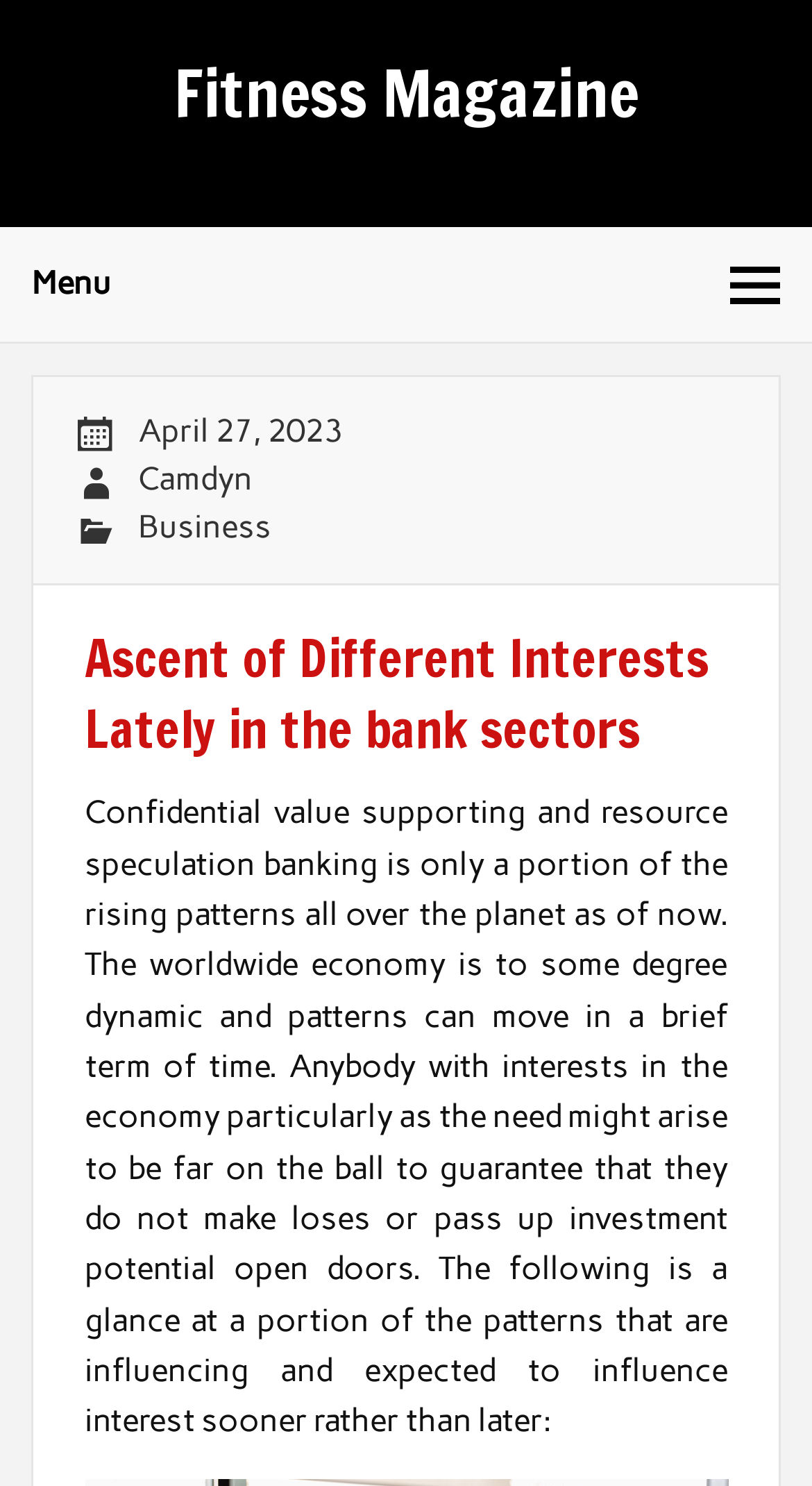Find the bounding box coordinates for the HTML element specified by: "Camdyn".

[0.17, 0.31, 0.311, 0.335]